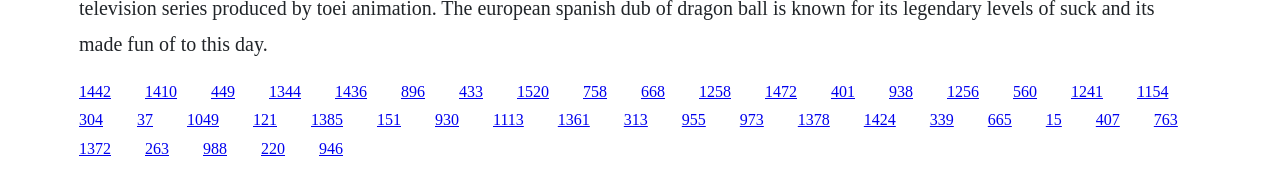Indicate the bounding box coordinates of the clickable region to achieve the following instruction: "View homes for sale."

None